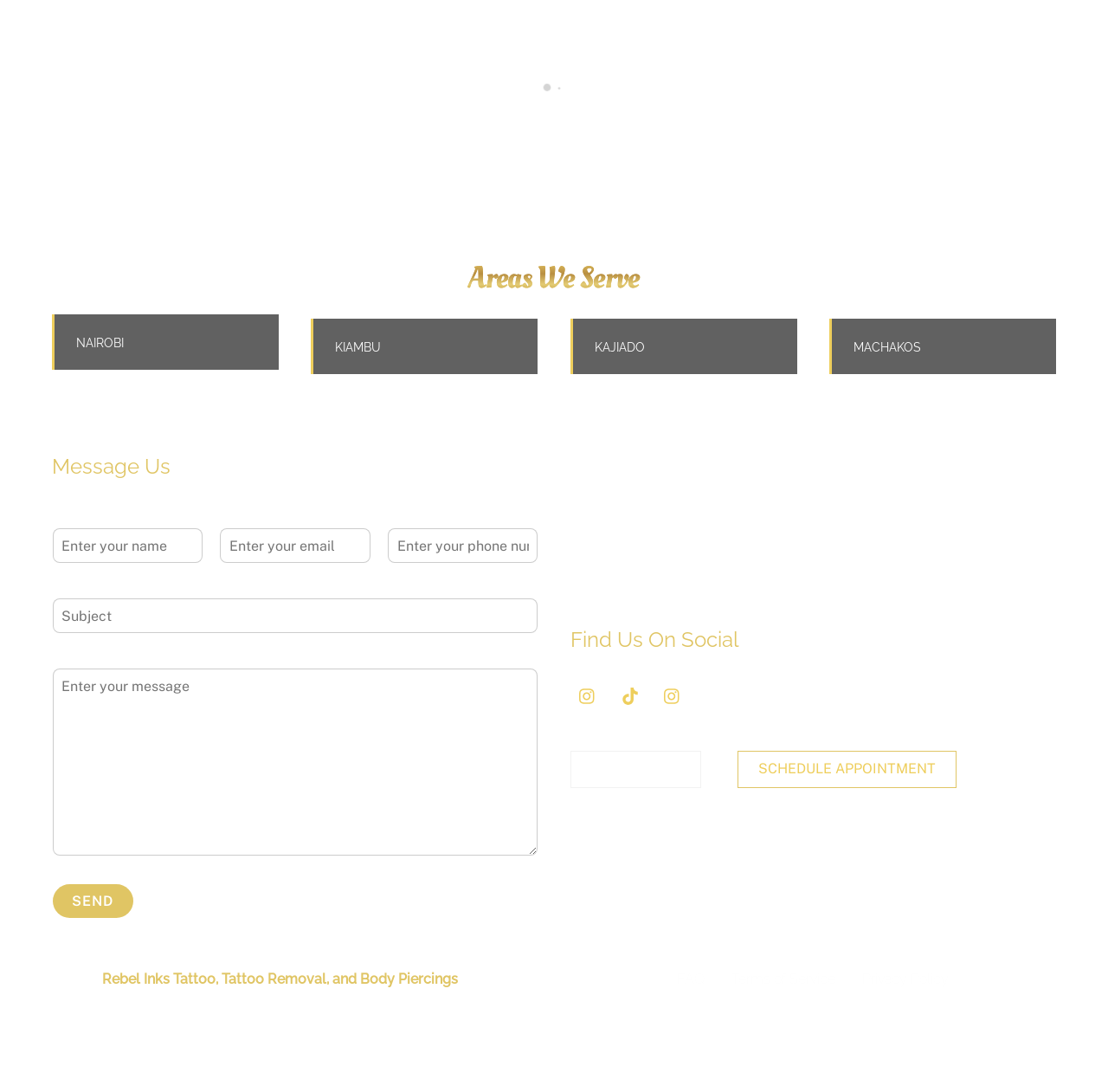What social media platforms can you find Rebel Inks Tattoo on?
Please answer using one word or phrase, based on the screenshot.

Instagram, Tik-Tok